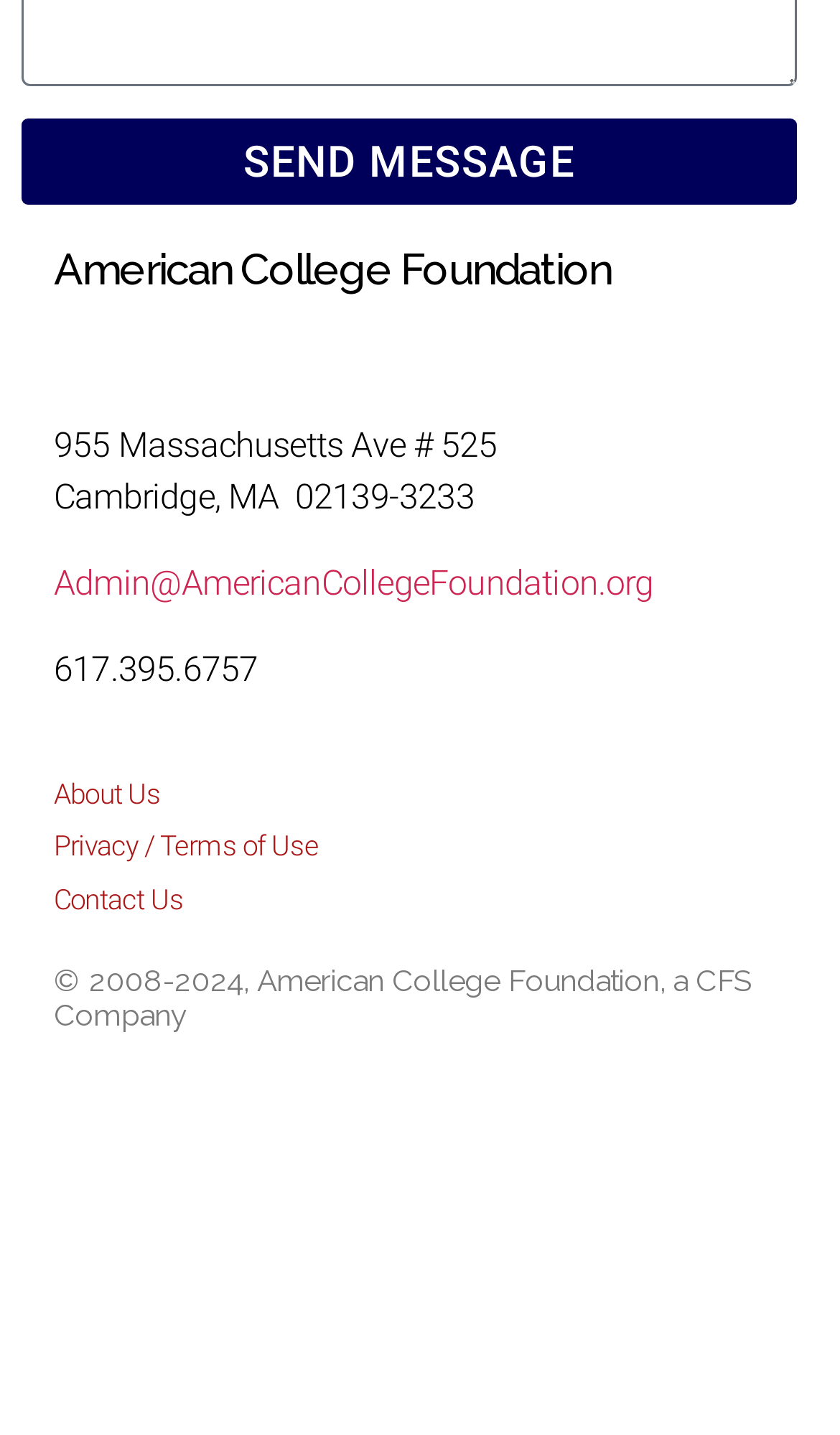Please locate the bounding box coordinates of the element's region that needs to be clicked to follow the instruction: "Contact the organization via email". The bounding box coordinates should be provided as four float numbers between 0 and 1, i.e., [left, top, right, bottom].

[0.064, 0.391, 0.778, 0.42]